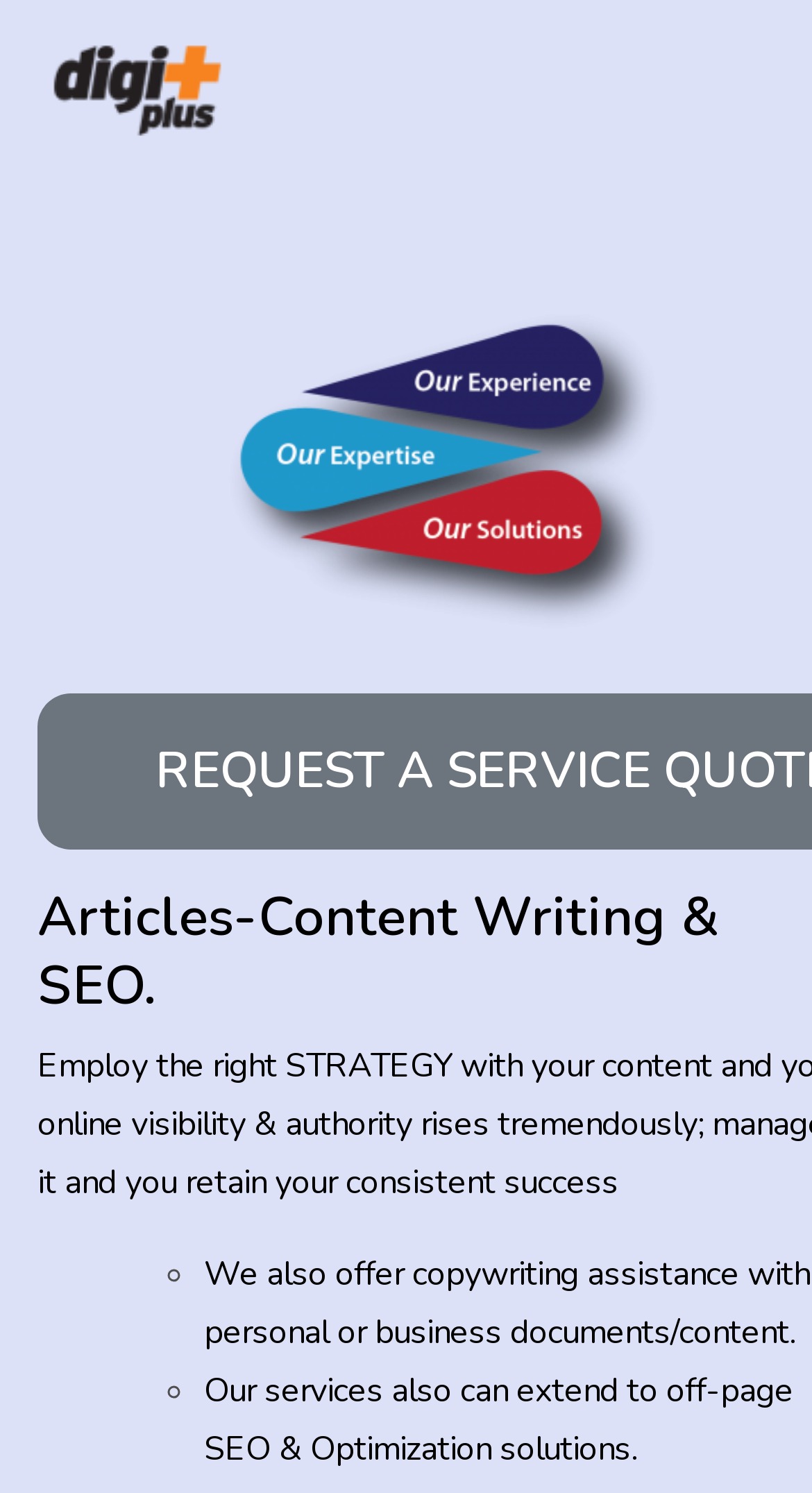What type of writing service is offered?
Carefully analyze the image and provide a detailed answer to the question.

The type of writing service offered is inferred from the image description 'web content writing' which is prominently displayed on the webpage, indicating that the company provides content writing services.